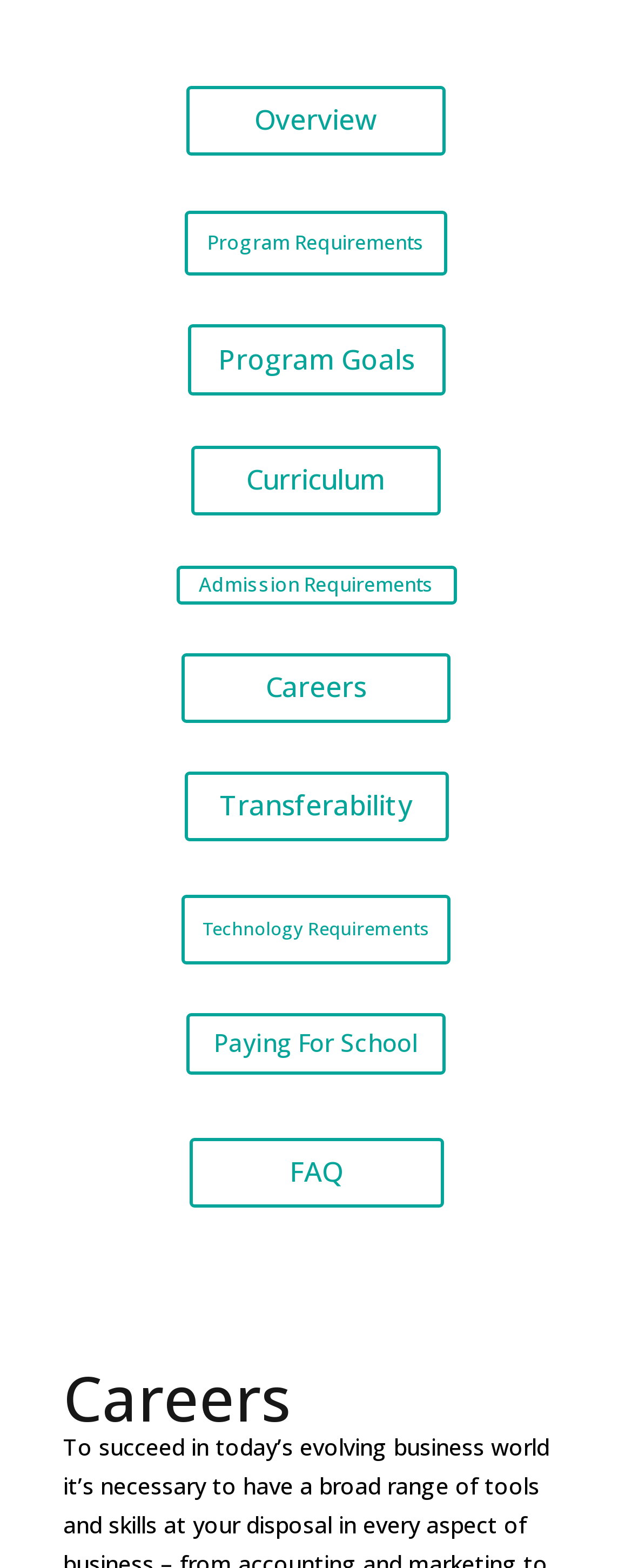How many links are in the main menu?
Please analyze the image and answer the question with as much detail as possible.

I counted the number of links in the main menu, which are 'Overview', 'Program Requirements', 'Program Goals', 'Curriculum', 'Admission Requirements', 'Careers', 'Transferability', 'Technology Requirements', and 'Paying For School'. There are 9 links in total.